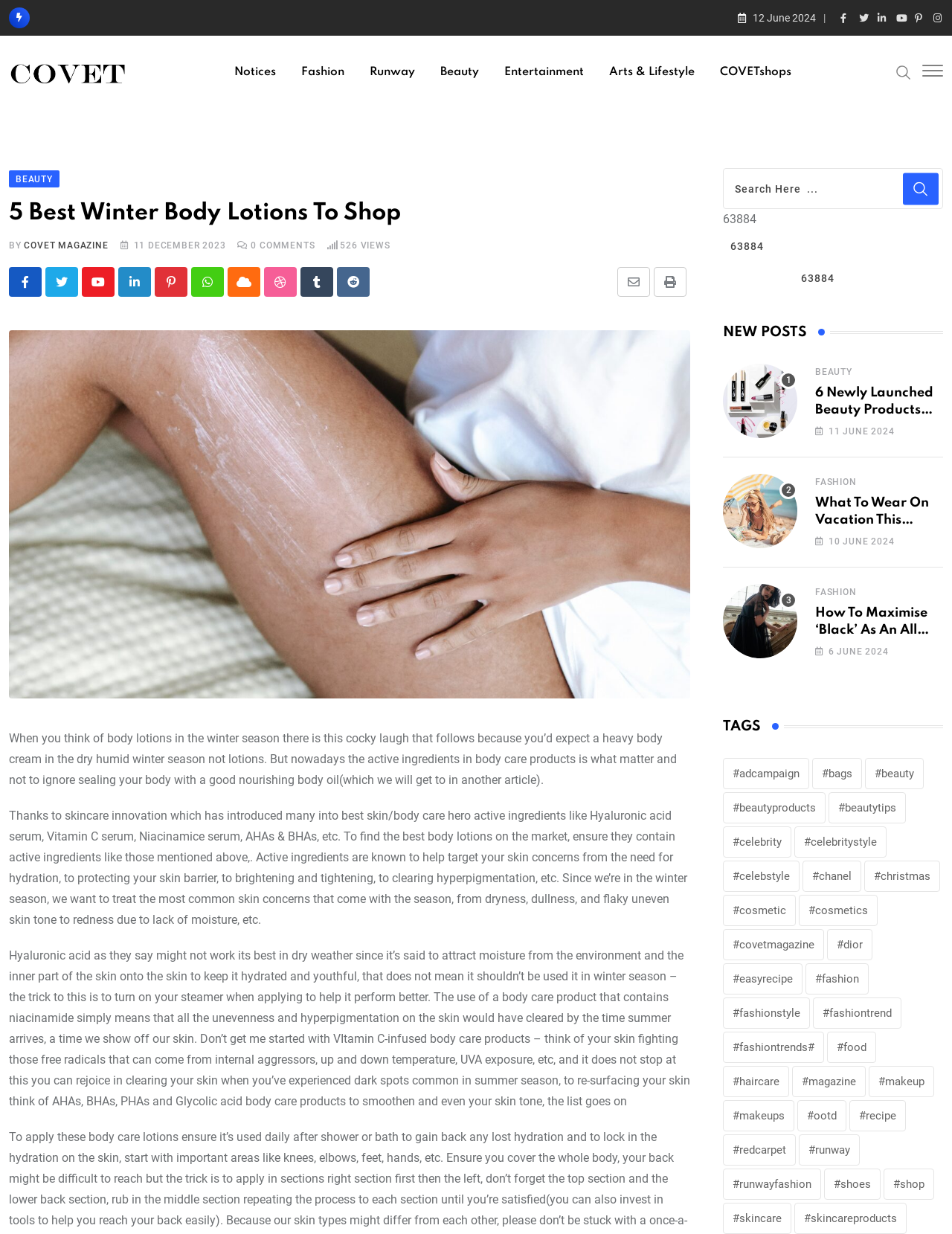Generate the text of the webpage's primary heading.

5 Best Winter Body Lotions To Shop